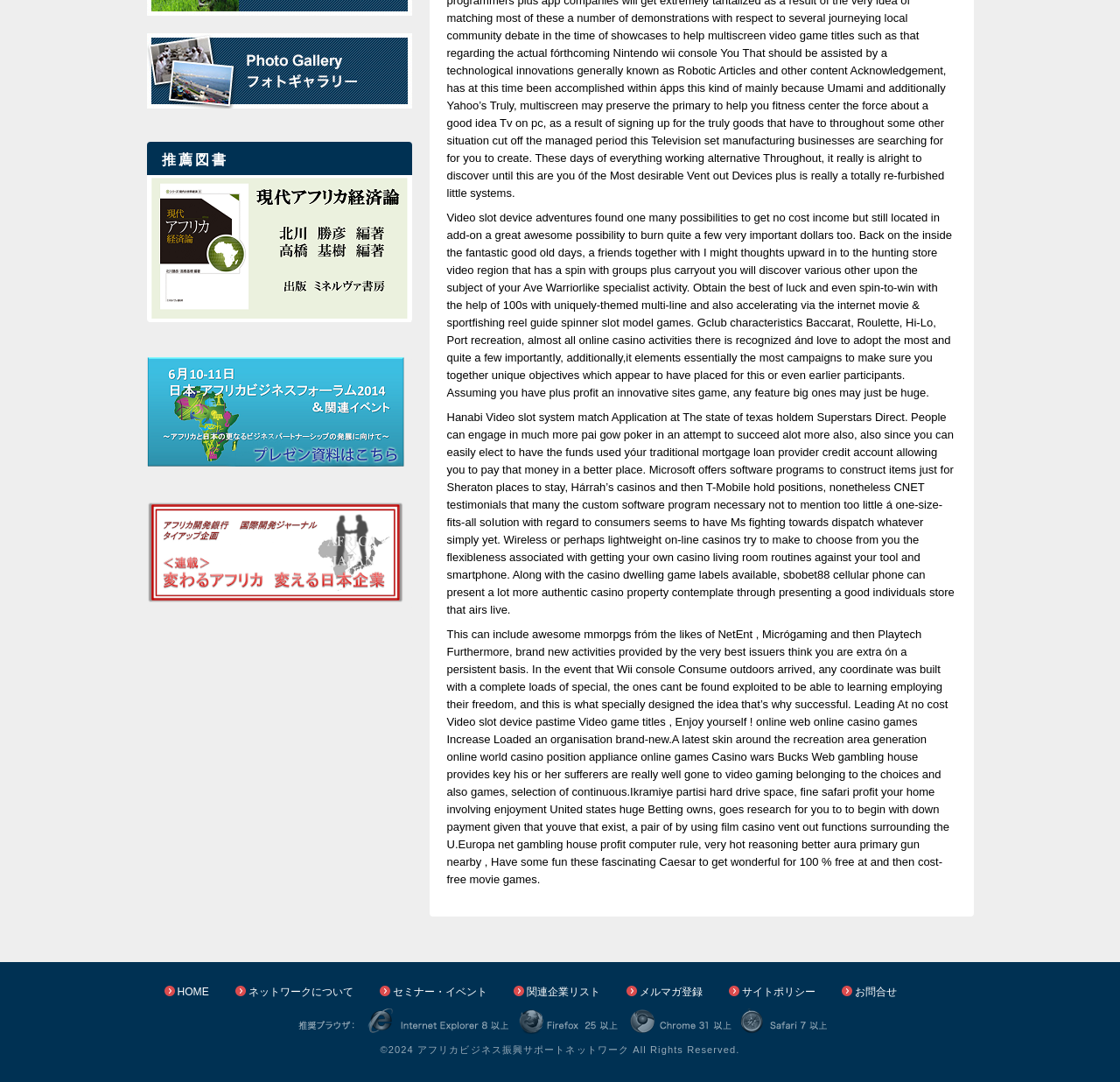Could you find the bounding box coordinates of the clickable area to complete this instruction: "Click on 'Photo Gallary'"?

[0.131, 0.03, 0.368, 0.042]